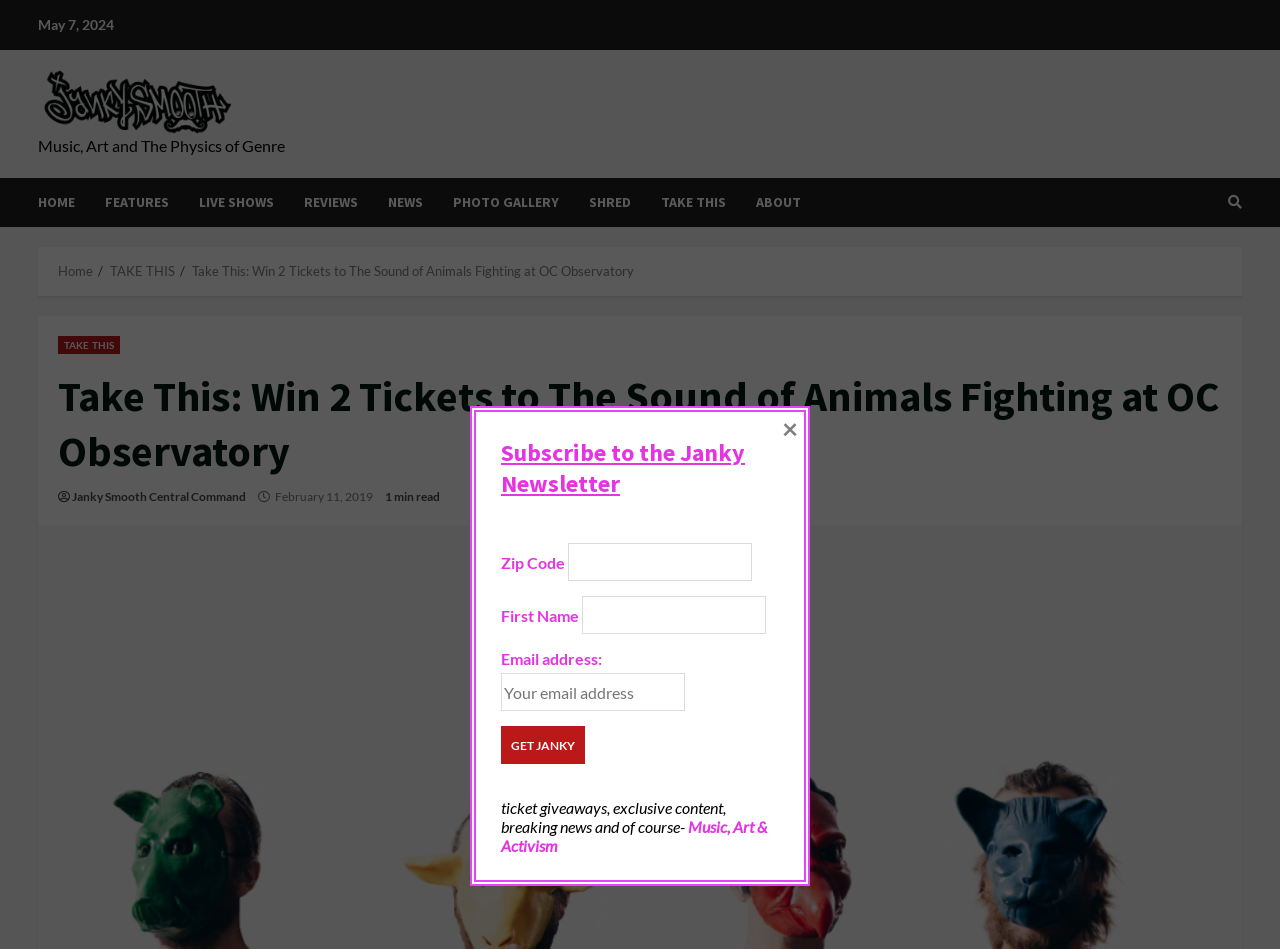Locate the bounding box coordinates of the region to be clicked to comply with the following instruction: "Click on the Janky Smooth Logo". The coordinates must be four float numbers between 0 and 1, in the form [left, top, right, bottom].

[0.03, 0.095, 0.186, 0.115]